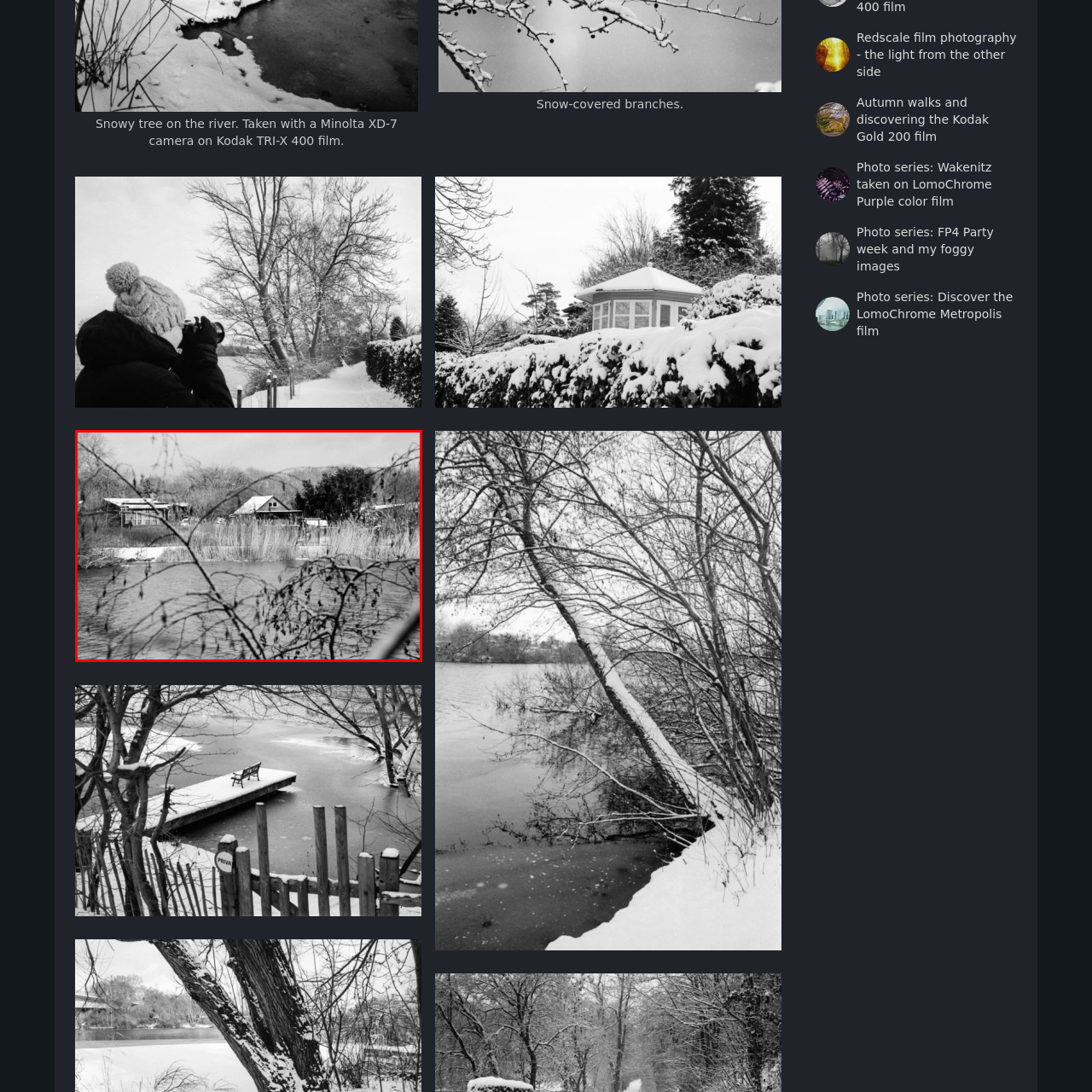What is the color palette of the image?
Examine the visual content inside the red box and reply with a single word or brief phrase that best answers the question.

Monochromatic